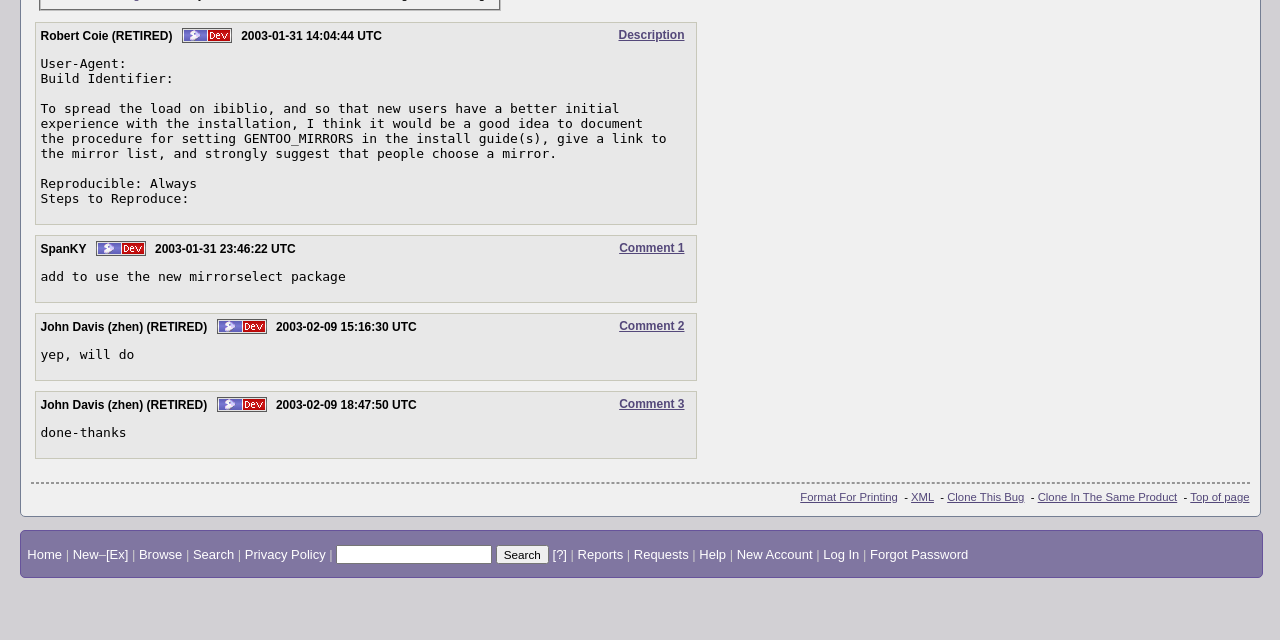Find the bounding box of the web element that fits this description: "Browse".

[0.109, 0.854, 0.142, 0.878]